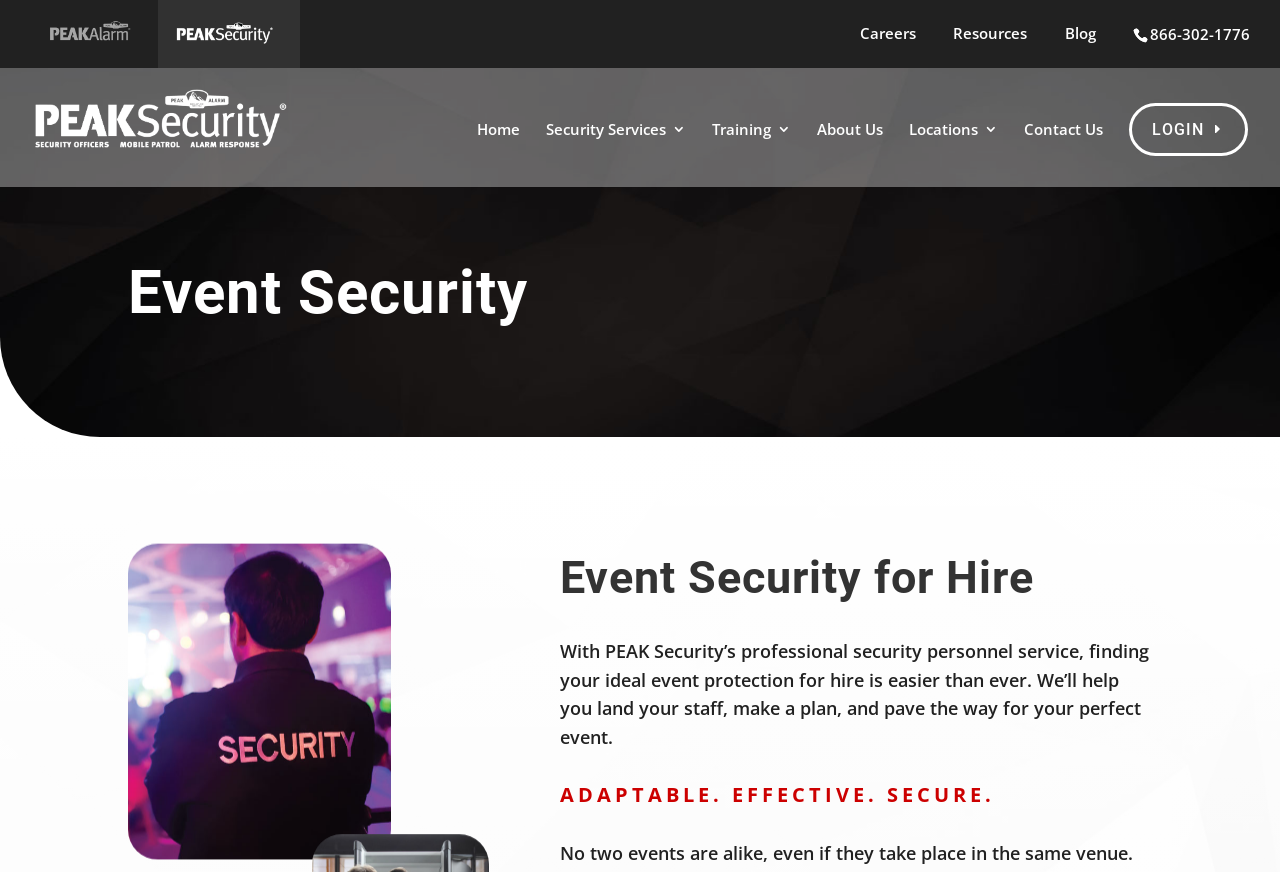Please specify the coordinates of the bounding box for the element that should be clicked to carry out this instruction: "read the blog". The coordinates must be four float numbers between 0 and 1, formatted as [left, top, right, bottom].

[0.817, 0.017, 0.871, 0.06]